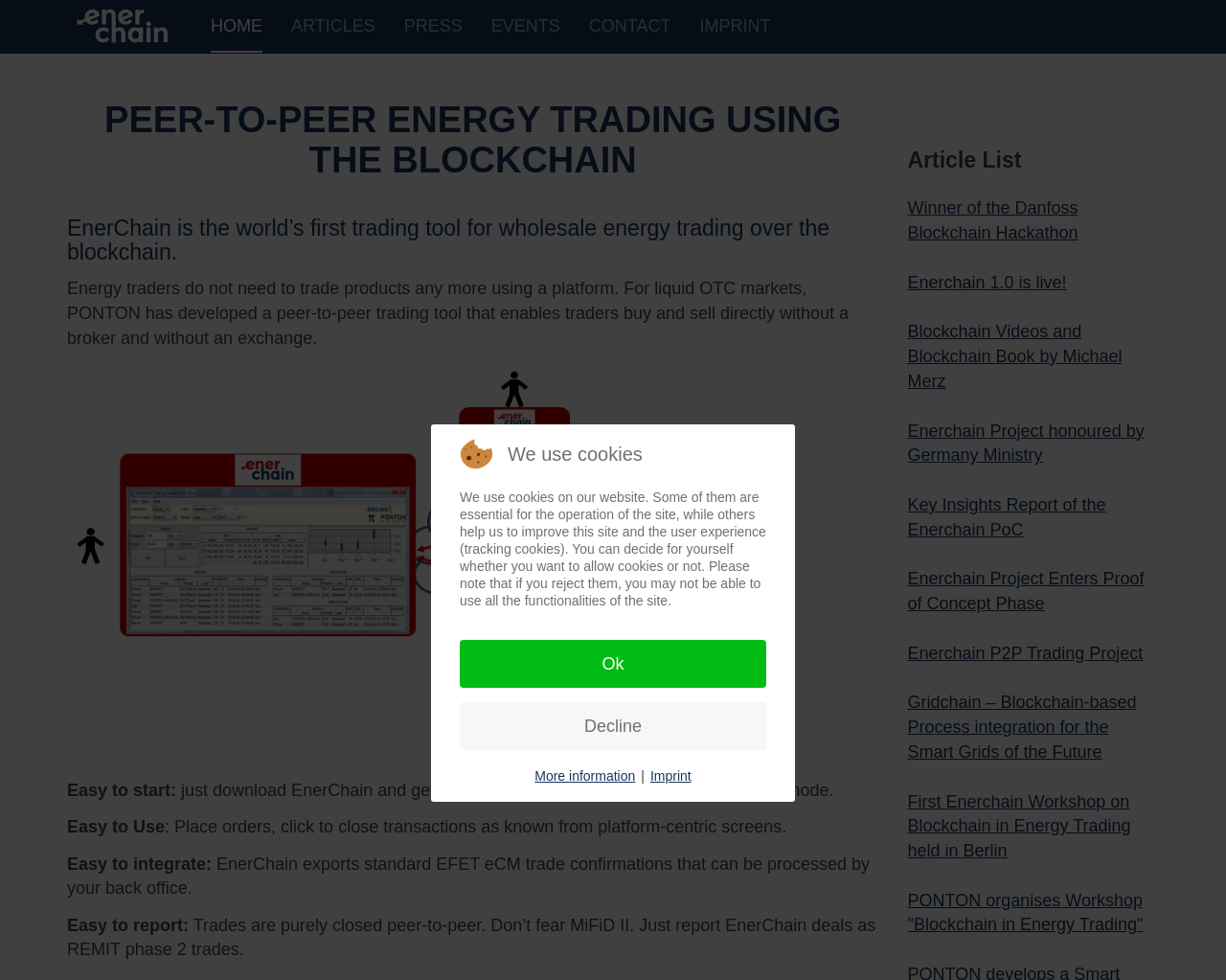Please identify the bounding box coordinates of the region to click in order to complete the task: "Click on the HOME link". The coordinates must be four float numbers between 0 and 1, specified as [left, top, right, bottom].

[0.172, 0.0, 0.214, 0.054]